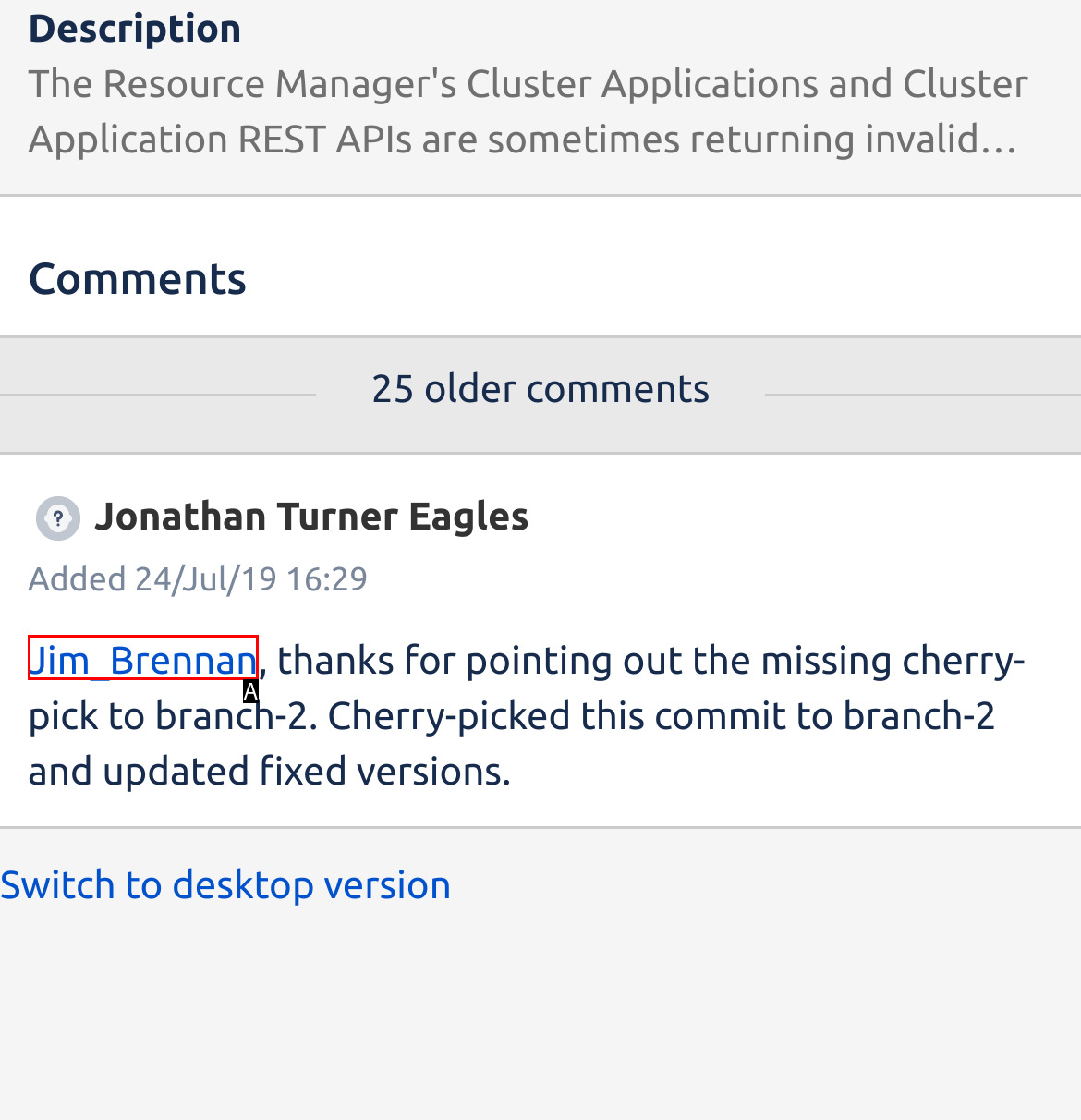Which lettered option matches the following description: Jim_Brennan
Provide the letter of the matching option directly.

A